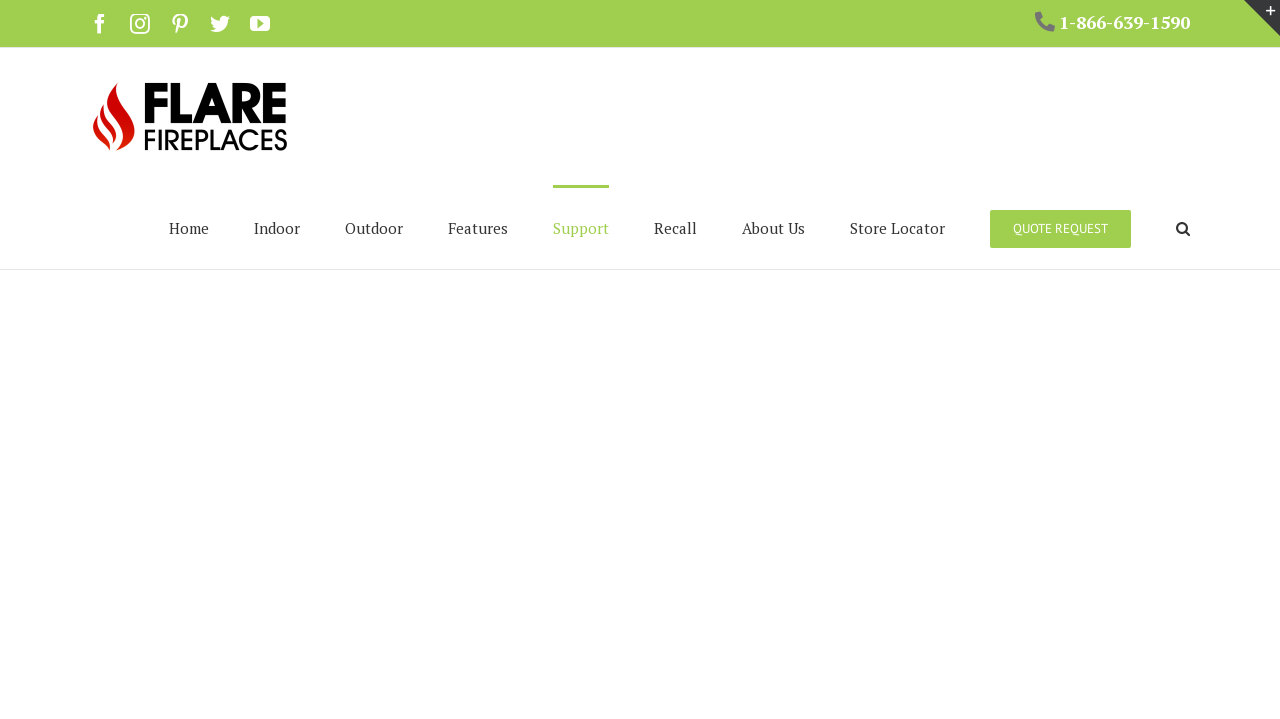From the webpage screenshot, identify the region described by Home. Provide the bounding box coordinates as (top-left x, top-left y, bottom-right x, bottom-right y), with each value being a floating point number between 0 and 1.

[0.132, 0.257, 0.163, 0.374]